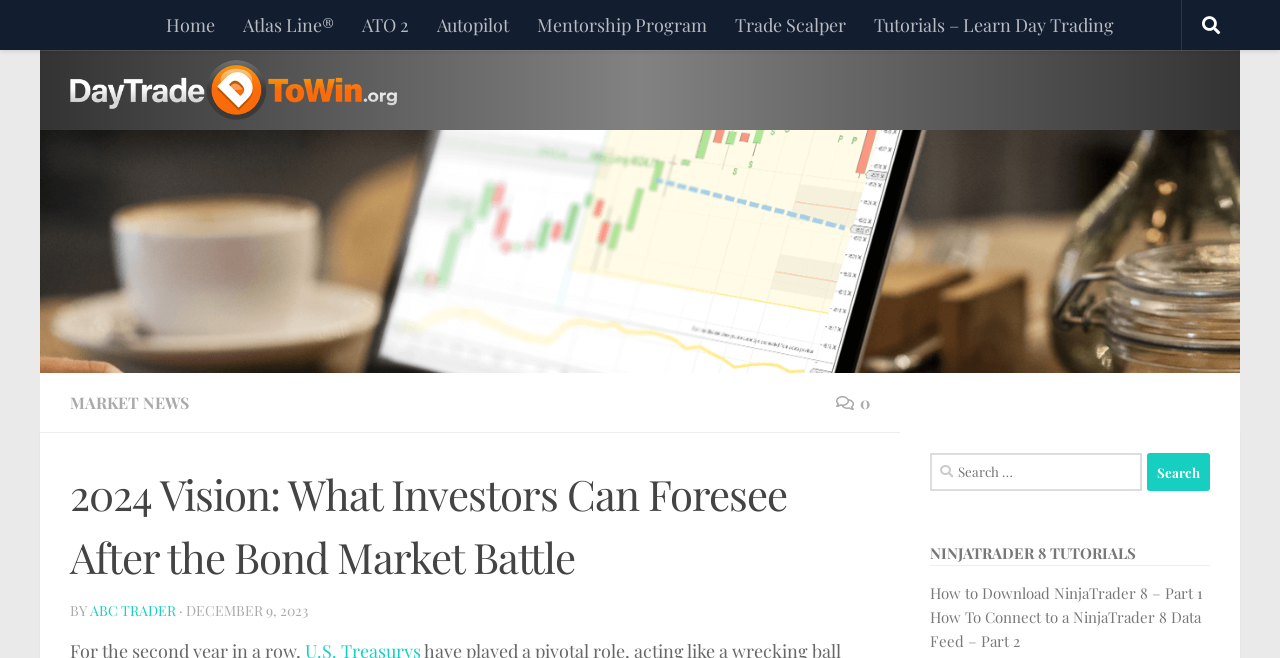Can you determine the bounding box coordinates of the area that needs to be clicked to fulfill the following instruction: "Go to the 'DayTradeToWin Reviews' page"?

[0.055, 0.091, 0.31, 0.182]